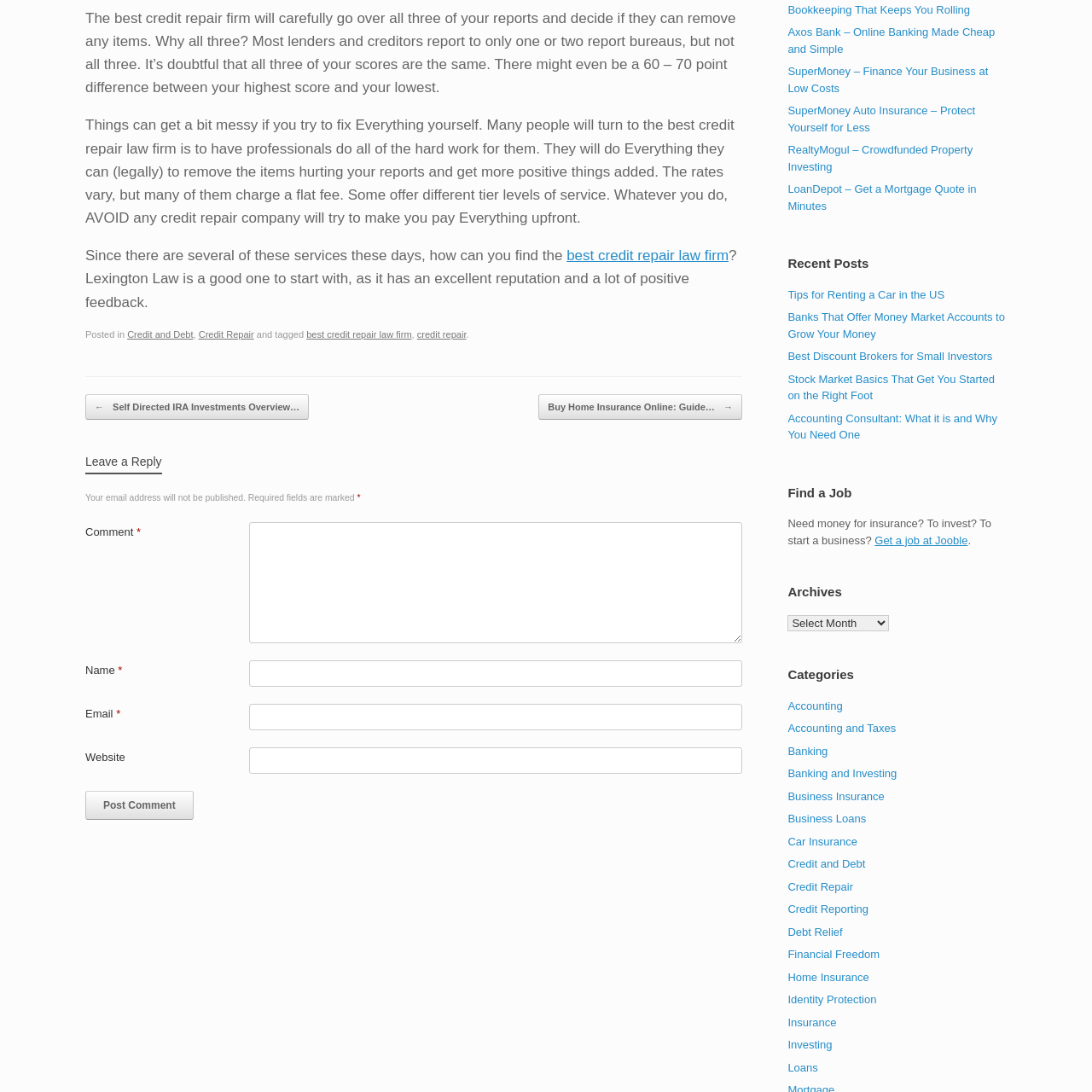Please find the bounding box coordinates of the element's region to be clicked to carry out this instruction: "Get a job at Jooble".

[0.801, 0.489, 0.886, 0.5]